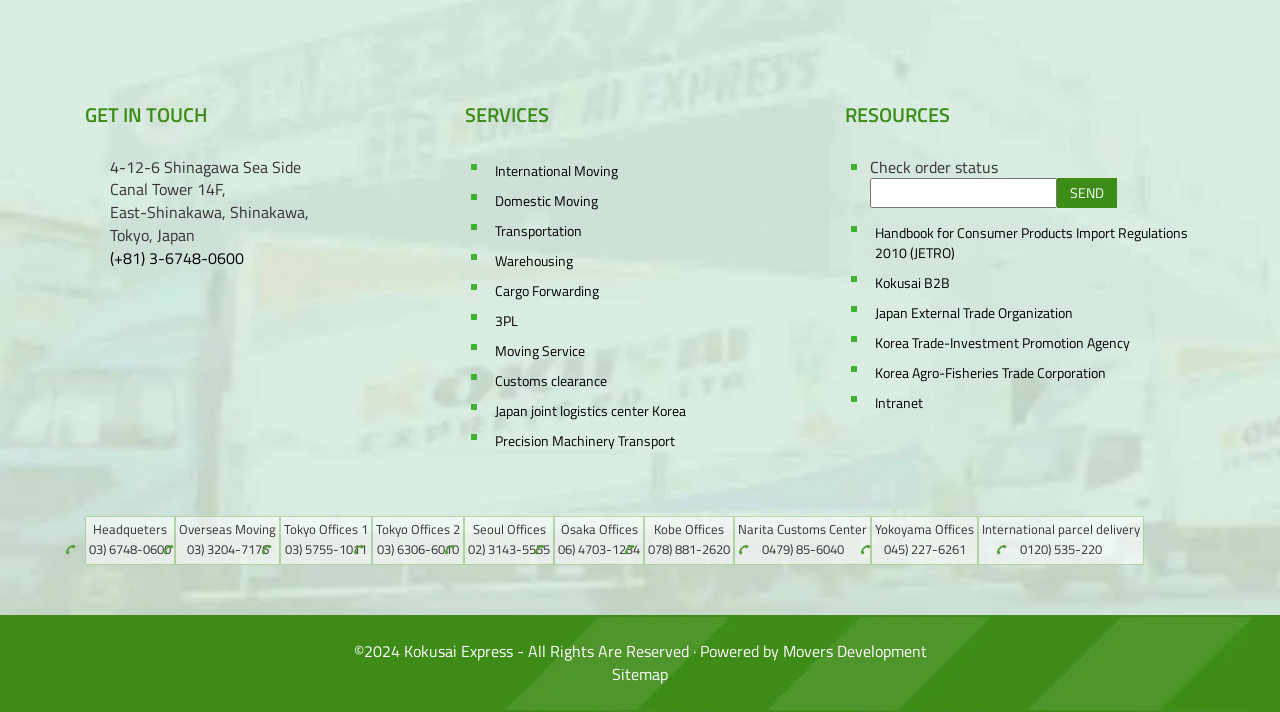Locate the bounding box coordinates of the clickable region necessary to complete the following instruction: "Get in touch with the company". Provide the coordinates in the format of four float numbers between 0 and 1, i.e., [left, top, right, bottom].

[0.066, 0.145, 0.34, 0.204]